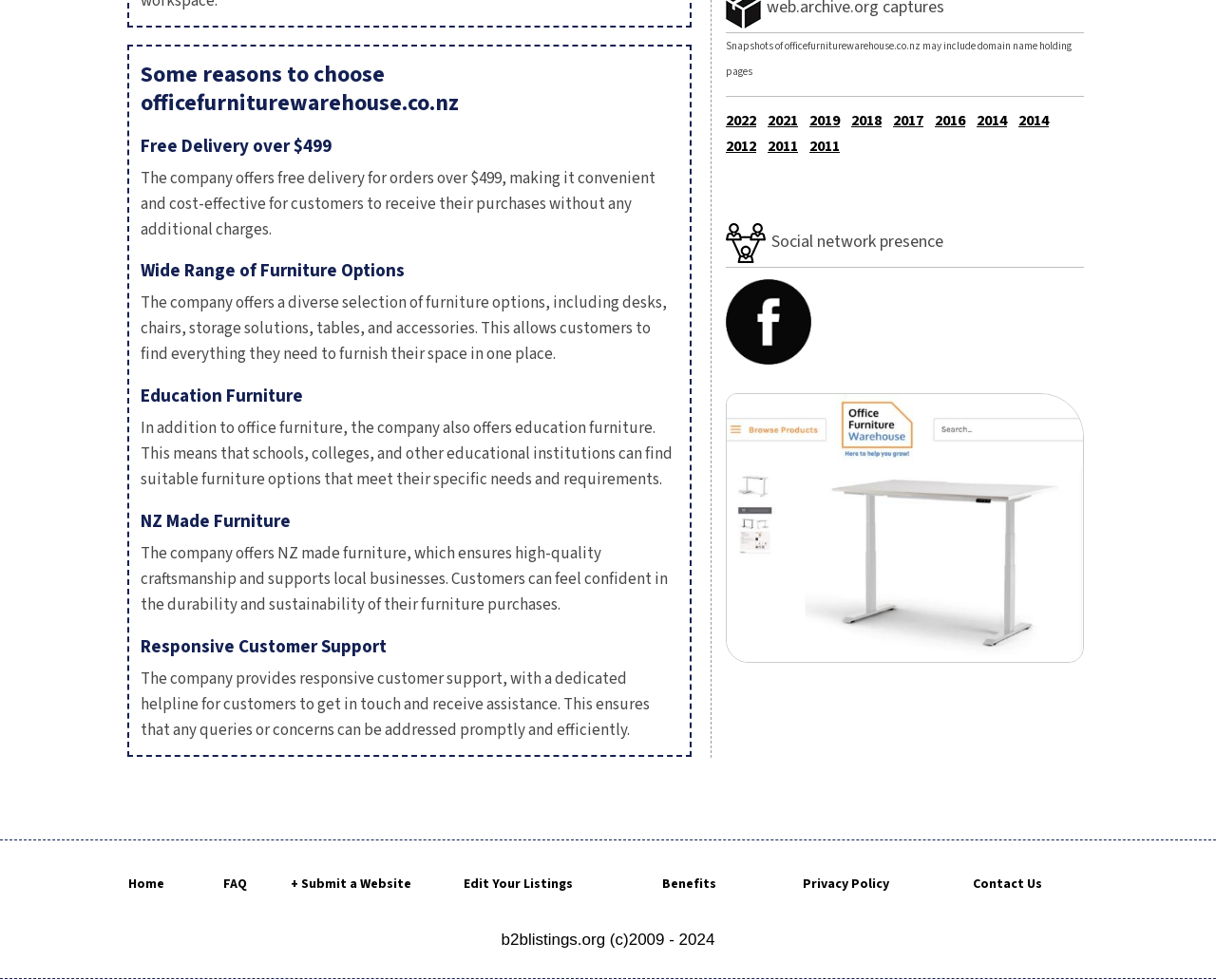Locate the UI element described as follows: "parent_node: Telephone". Return the bounding box coordinates as four float numbers between 0 and 1 in the order [left, top, right, bottom].

[0.597, 0.66, 0.891, 0.684]